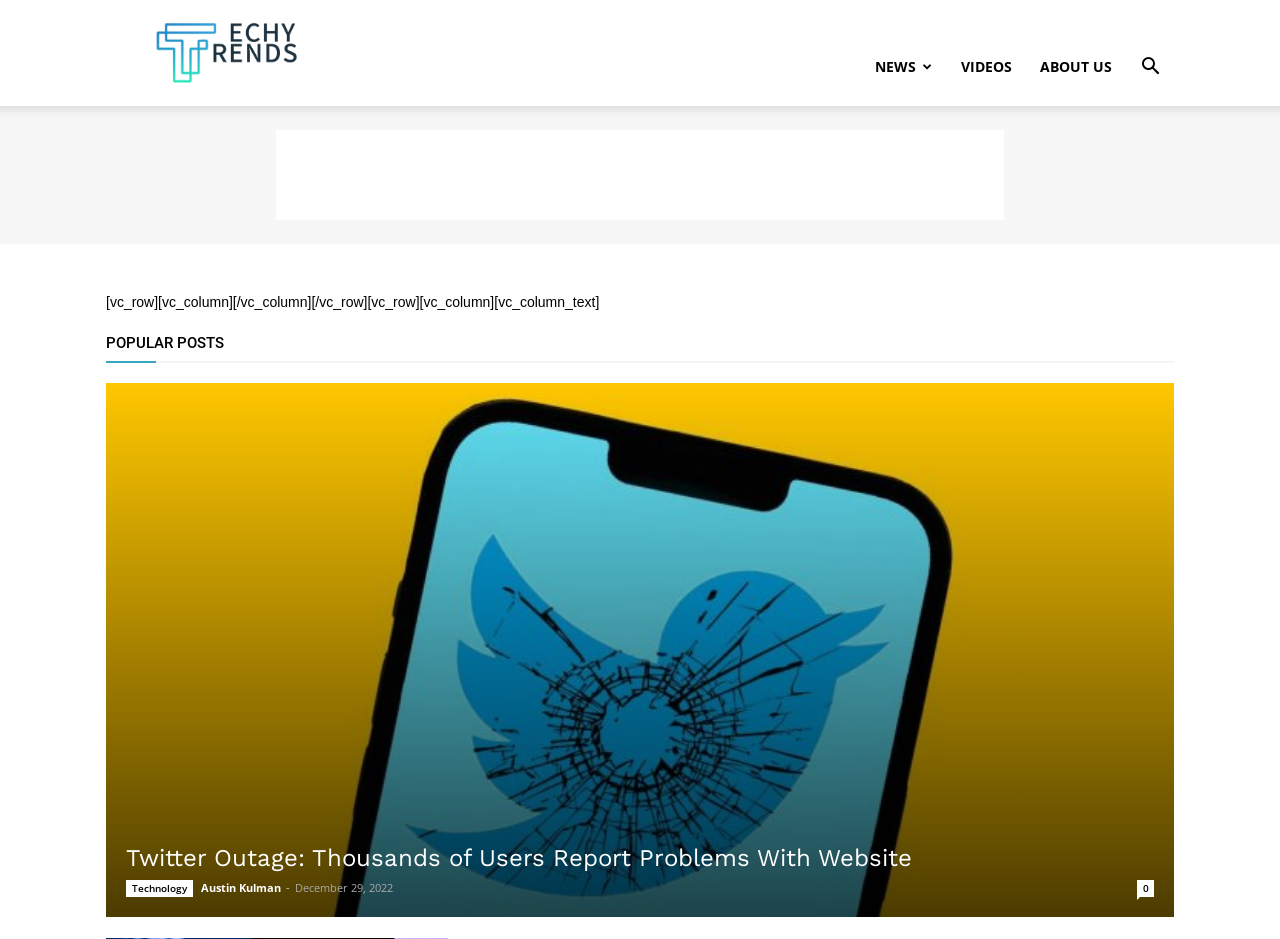Find and indicate the bounding box coordinates of the region you should select to follow the given instruction: "Click on the 'Technology' category".

[0.098, 0.937, 0.151, 0.955]